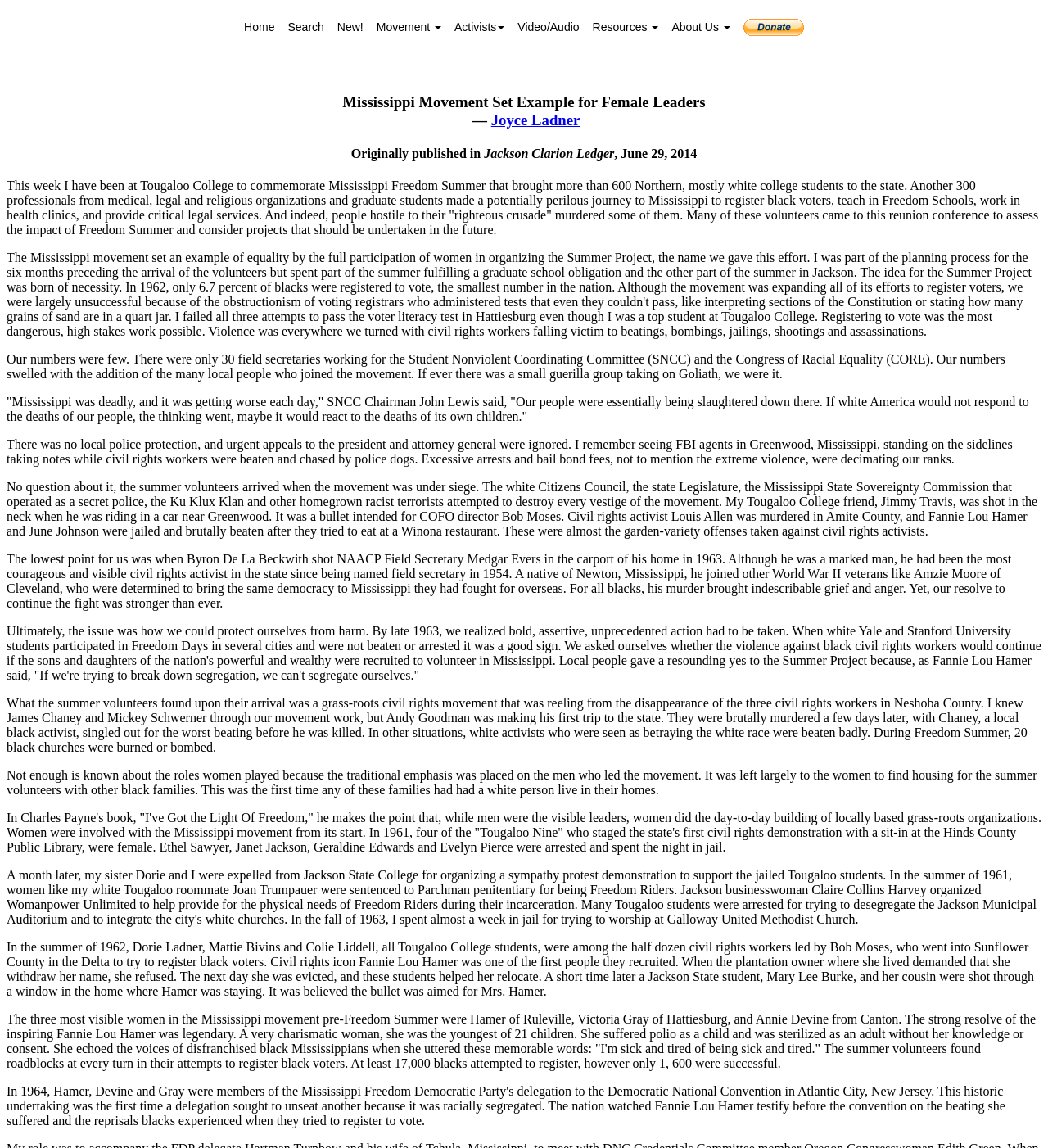Find the bounding box coordinates of the clickable area required to complete the following action: "Watch the 'Video/Audio' resources".

[0.488, 0.006, 0.559, 0.041]